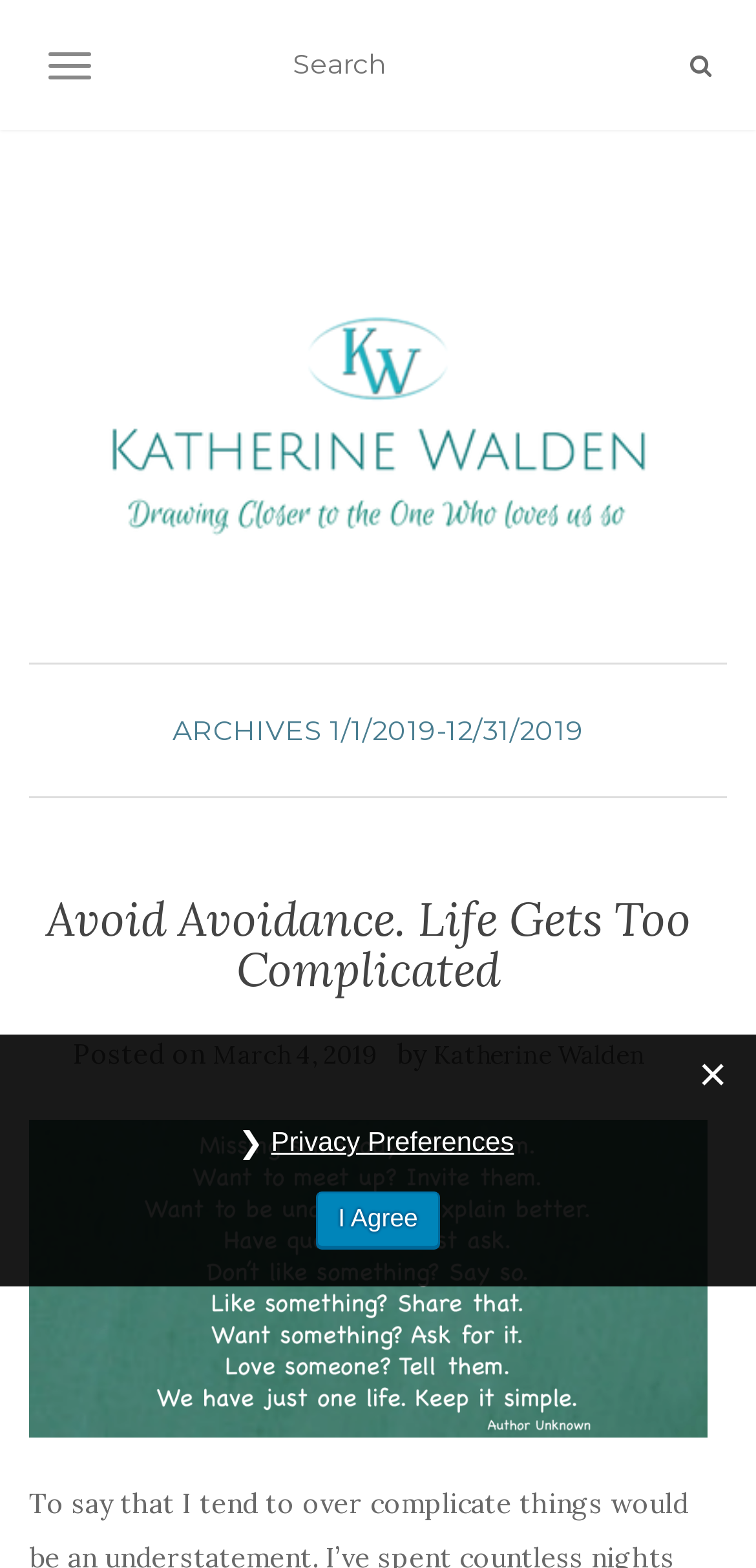Locate the bounding box coordinates of the element that should be clicked to fulfill the instruction: "Search for something".

[0.382, 0.022, 0.892, 0.059]